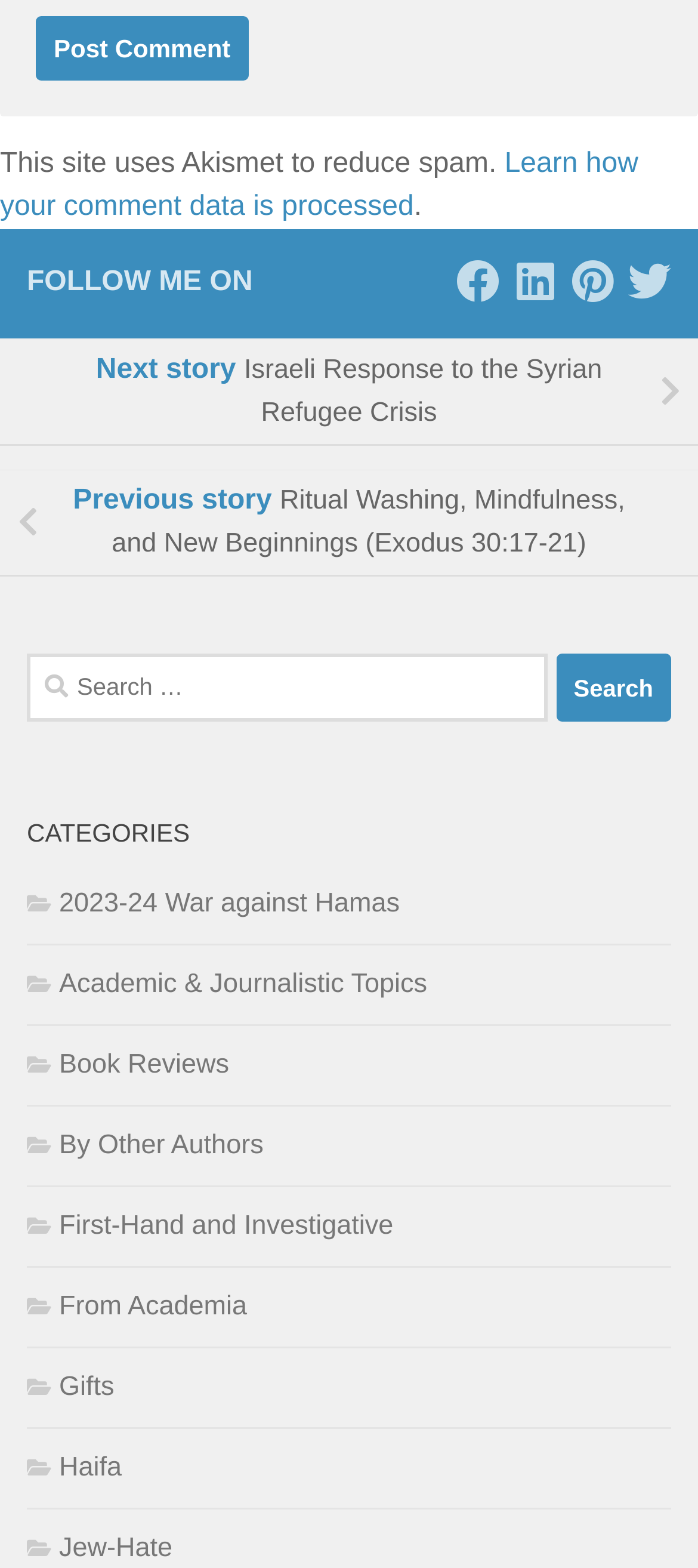Determine the bounding box coordinates for the clickable element required to fulfill the instruction: "Follow on Facebook". Provide the coordinates as four float numbers between 0 and 1, i.e., [left, top, right, bottom].

[0.654, 0.166, 0.715, 0.193]